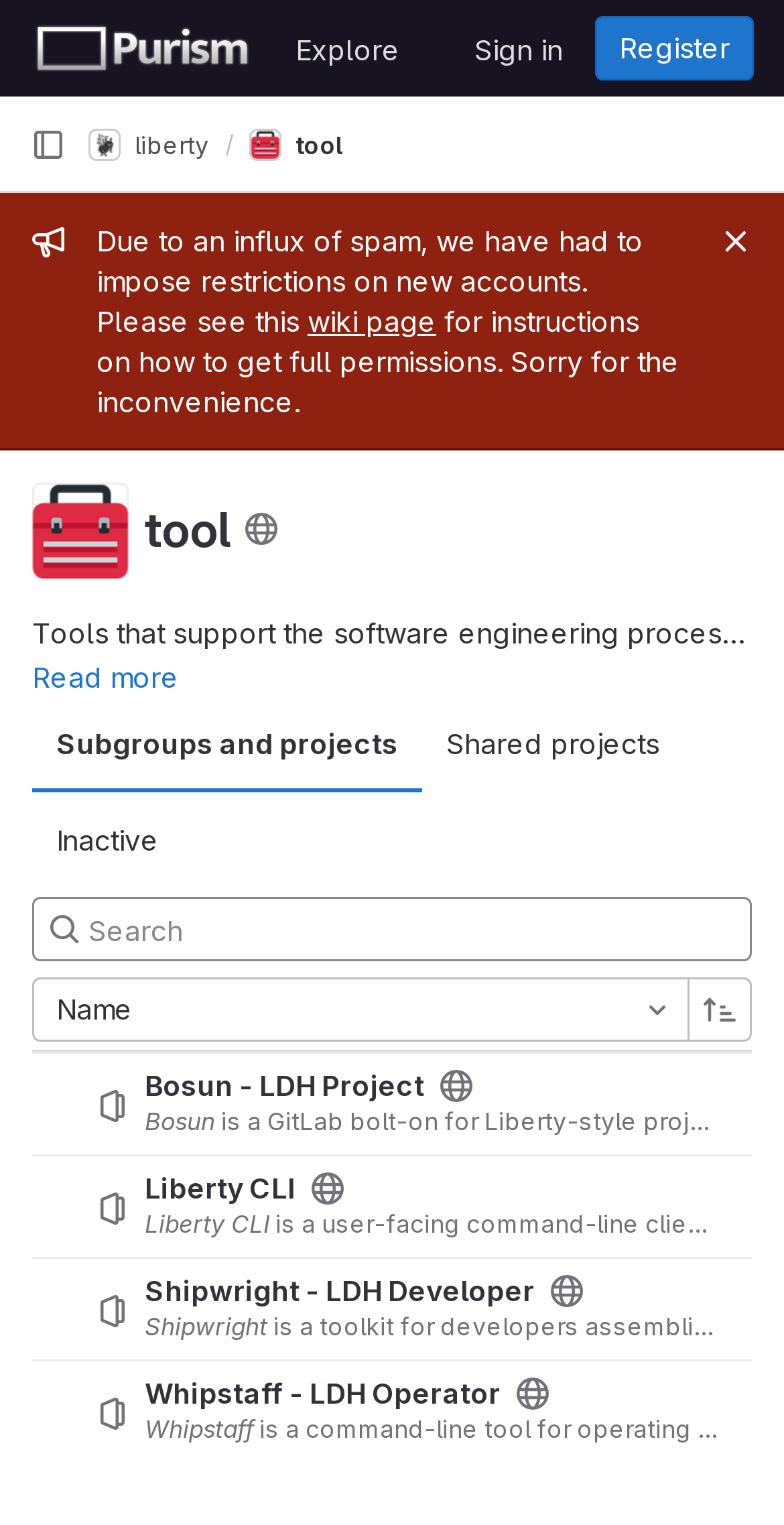How many tabs are there in the tablist?
Please provide a comprehensive and detailed answer to the question.

I counted the number of tabs in the tablist, which are 'Subgroups and projects', 'Shared projects', 'Inactive', and there are 4 tabs in total.